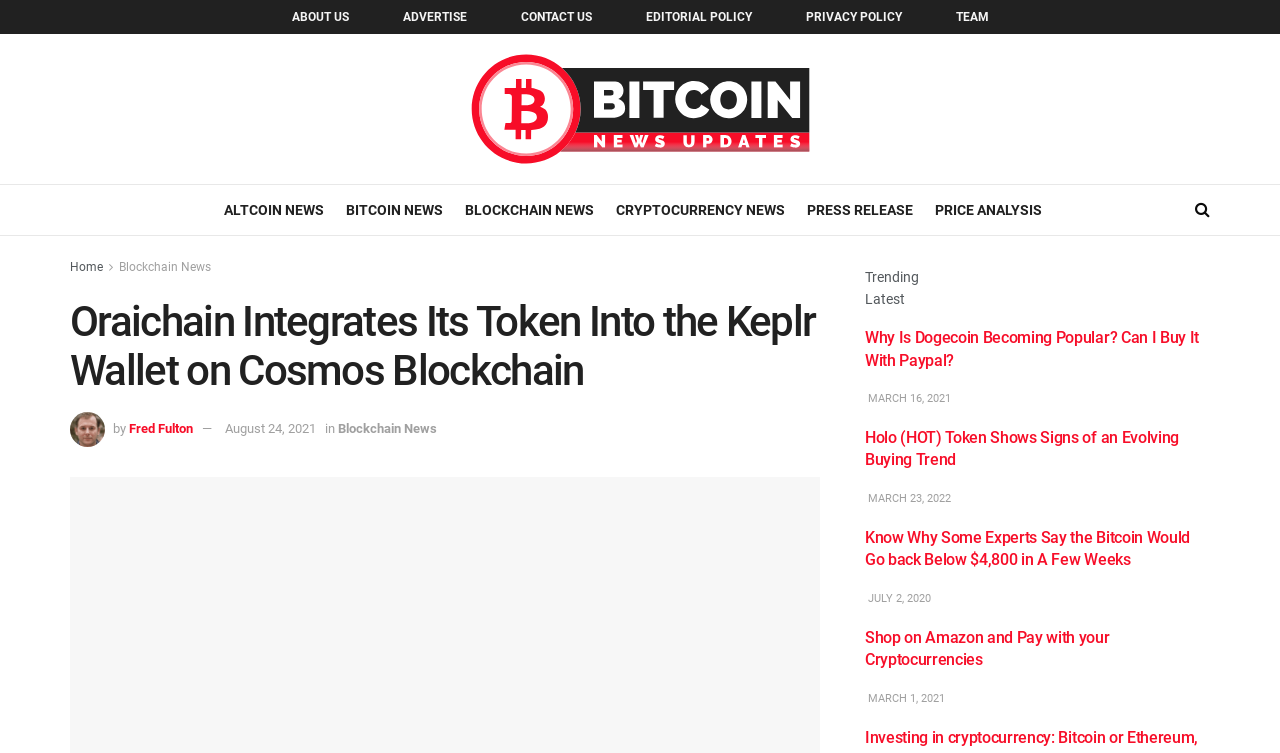Identify the bounding box coordinates for the element you need to click to achieve the following task: "Read Blockchain News". The coordinates must be four float values ranging from 0 to 1, formatted as [left, top, right, bottom].

[0.363, 0.26, 0.464, 0.297]